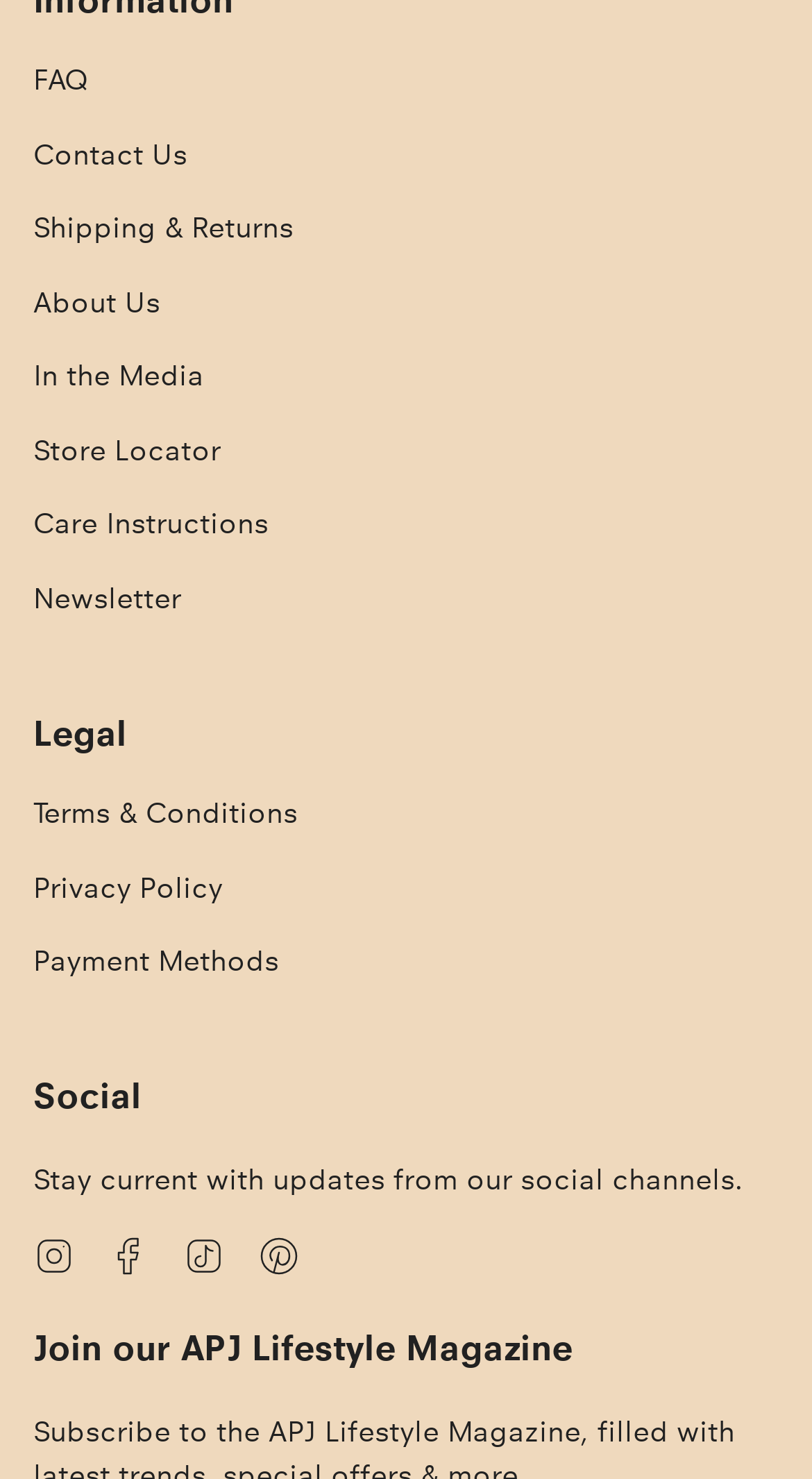Locate the bounding box coordinates of the region to be clicked to comply with the following instruction: "access August 2023". The coordinates must be four float numbers between 0 and 1, in the form [left, top, right, bottom].

None